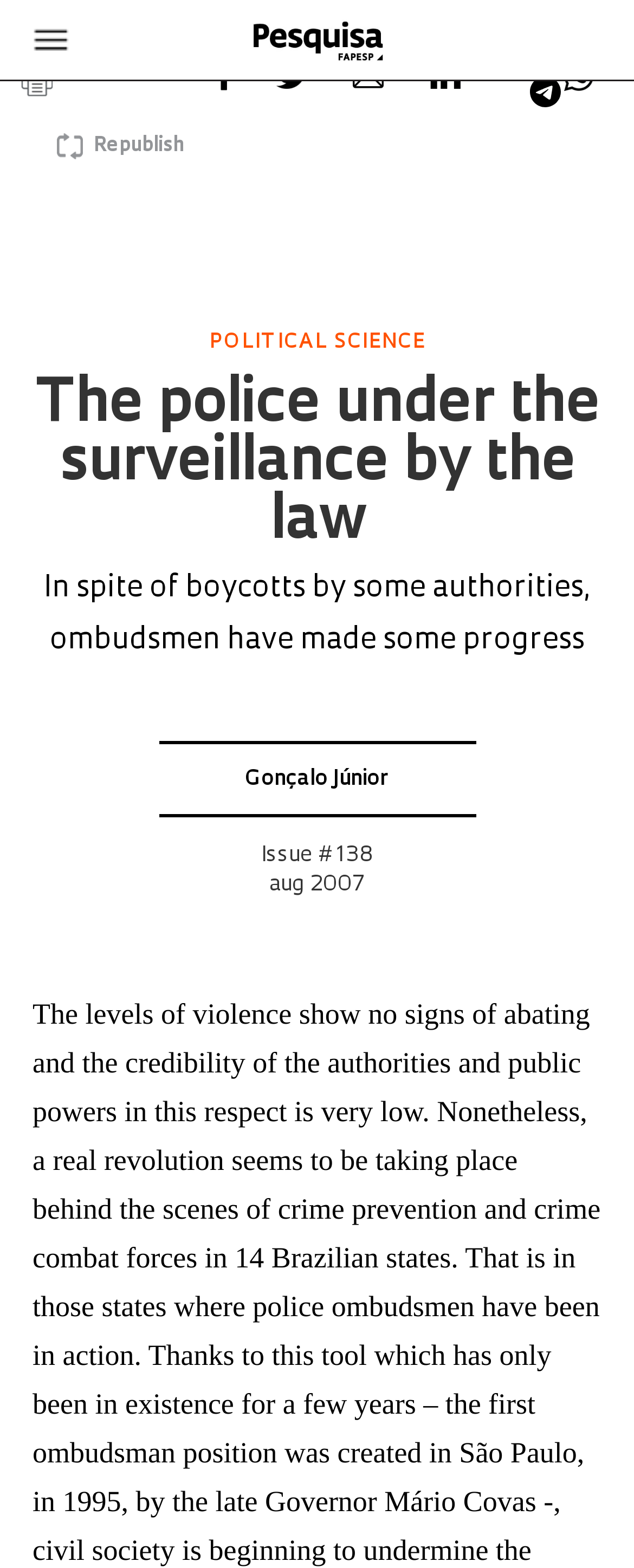Please determine the bounding box coordinates of the section I need to click to accomplish this instruction: "Print the article".

[0.026, 0.037, 0.092, 0.064]